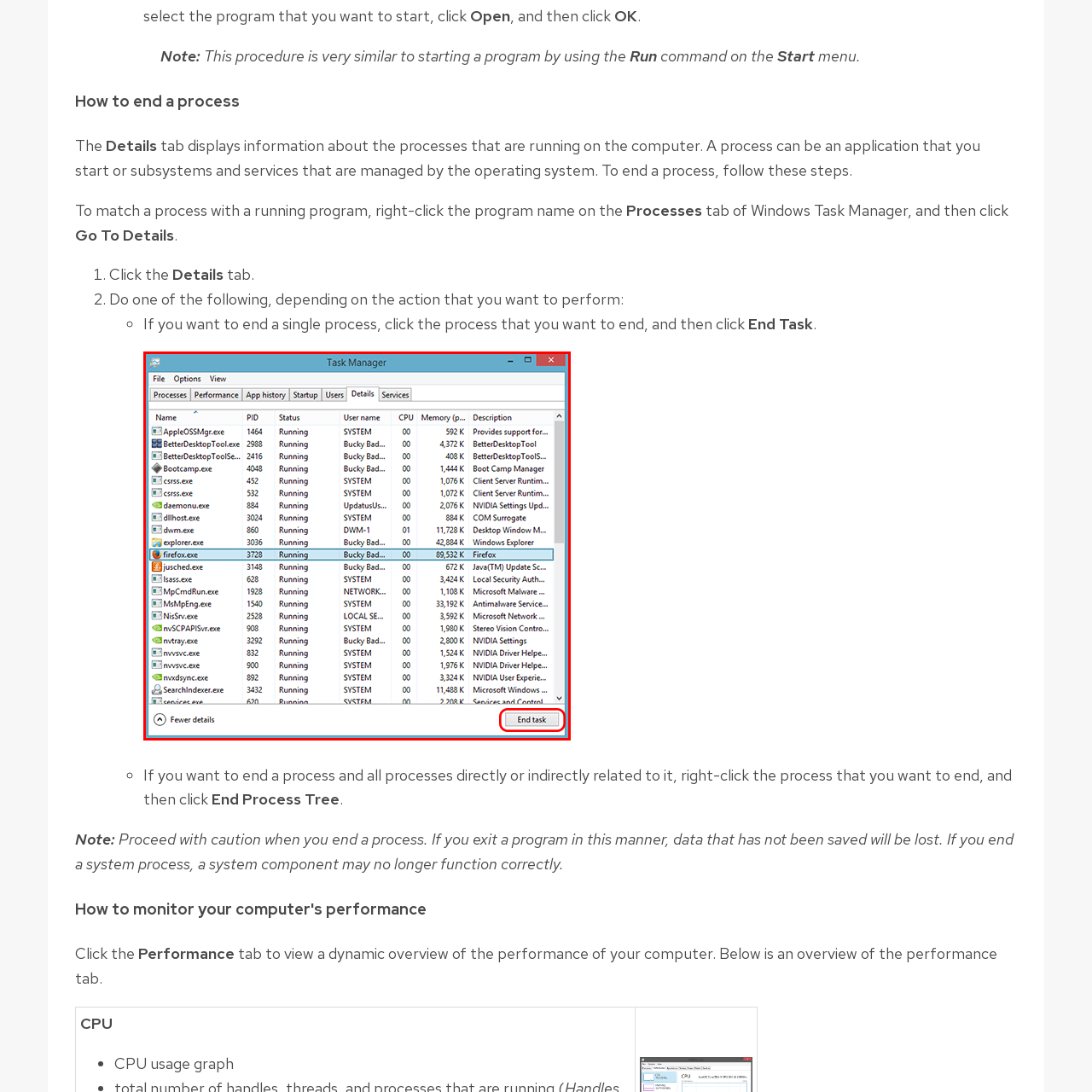What information is provided in the 'Details' tab?
Focus on the section of the image inside the red bounding box and offer an in-depth answer to the question, utilizing the information visible in the image.

The 'Details' tab provides a detailed view of running processes on a computer, including specifics such as PID, Status, User name, CPU, Memory, and Description, which detail the system impact and operational status of each running application.